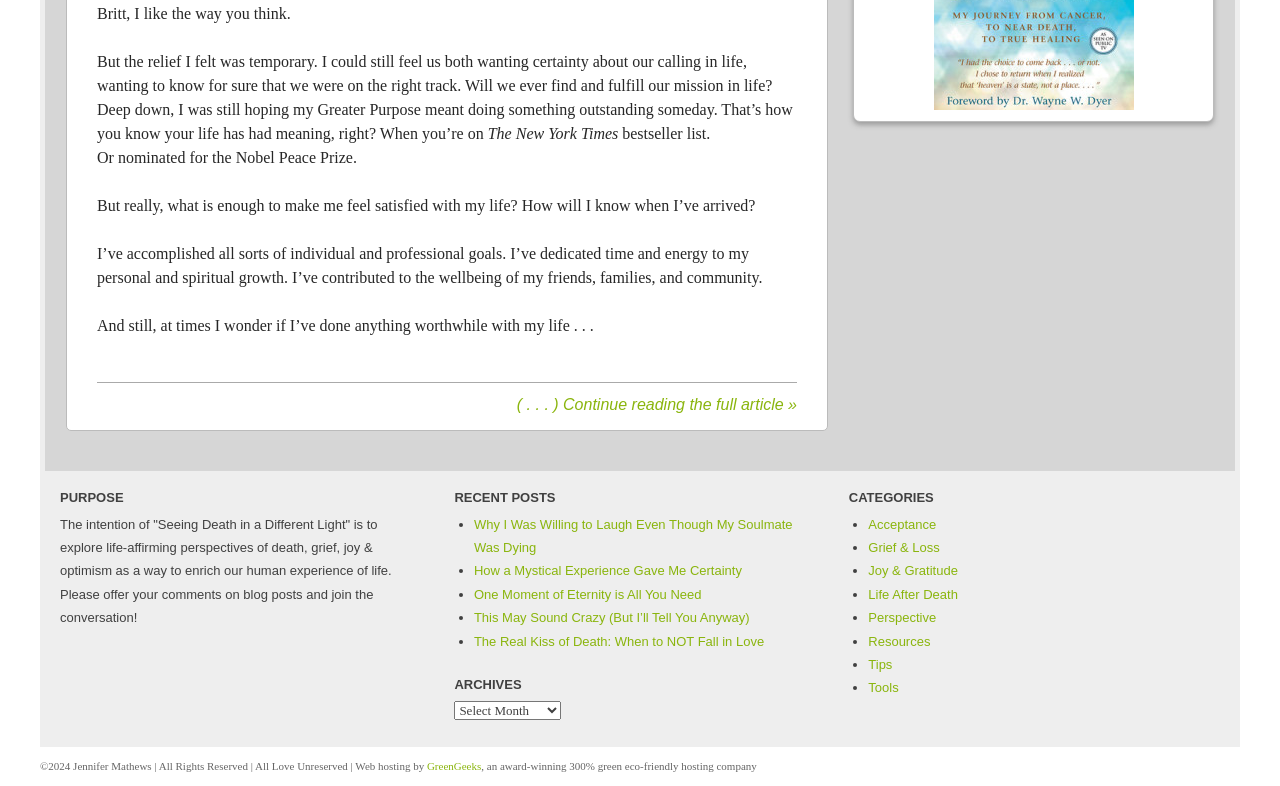Locate the bounding box coordinates of the UI element described by: "GreenGeeks". Provide the coordinates as four float numbers between 0 and 1, formatted as [left, top, right, bottom].

[0.334, 0.967, 0.376, 0.982]